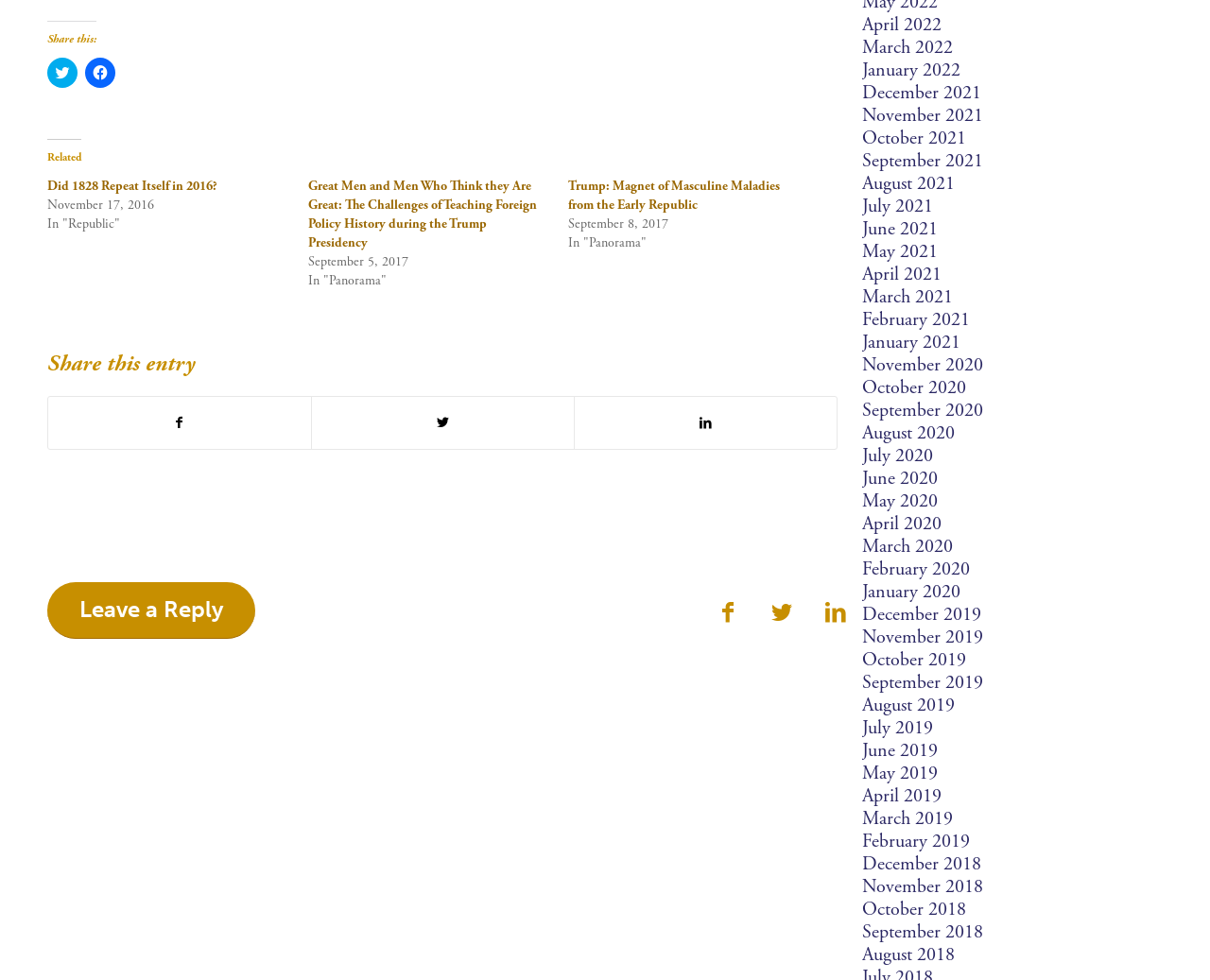Please specify the bounding box coordinates of the clickable region to carry out the following instruction: "Share on Twitter". The coordinates should be four float numbers between 0 and 1, in the format [left, top, right, bottom].

[0.258, 0.405, 0.474, 0.458]